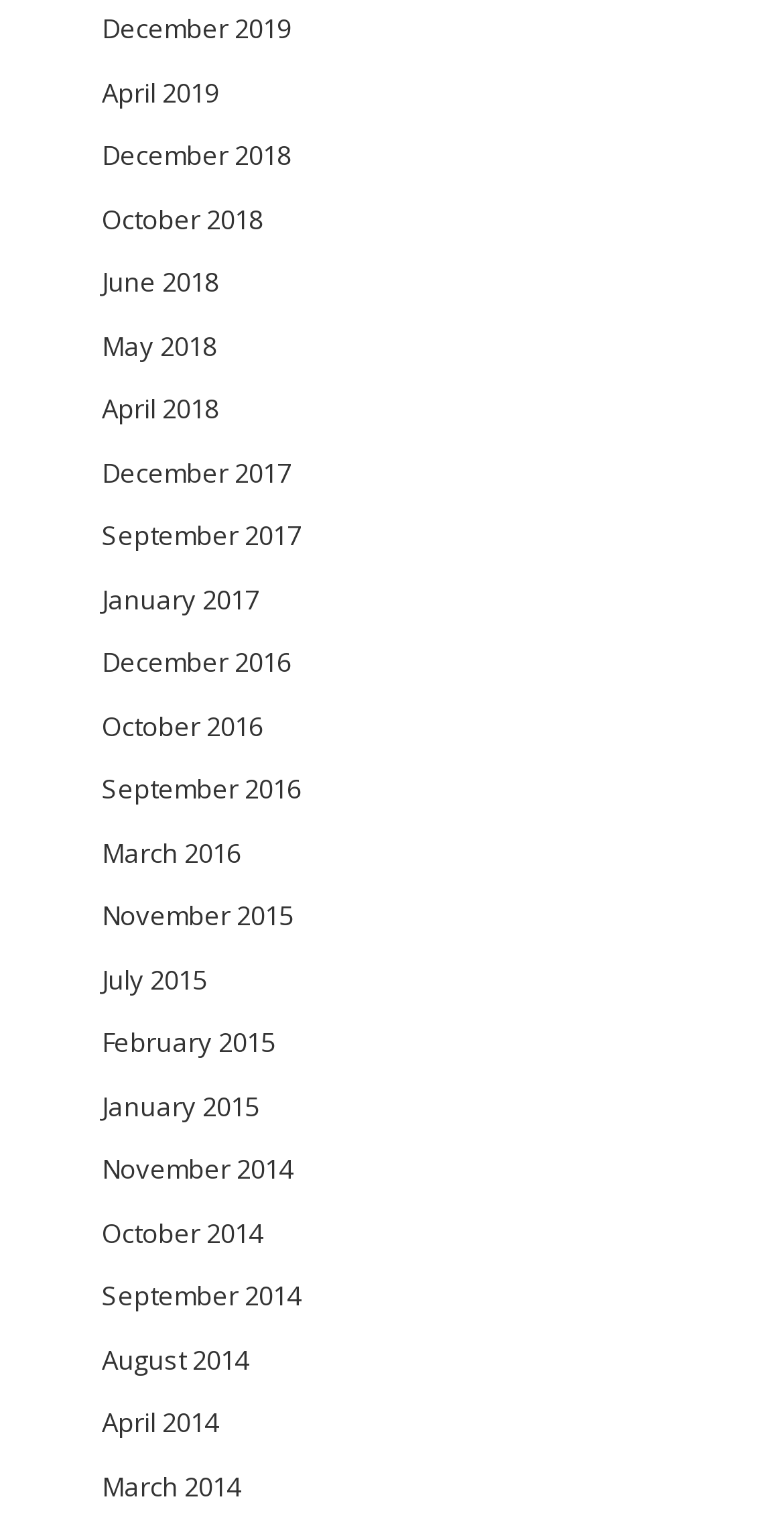Pinpoint the bounding box coordinates of the area that should be clicked to complete the following instruction: "Explore Great Gatsby Facts". The coordinates must be given as four float numbers between 0 and 1, i.e., [left, top, right, bottom].

None